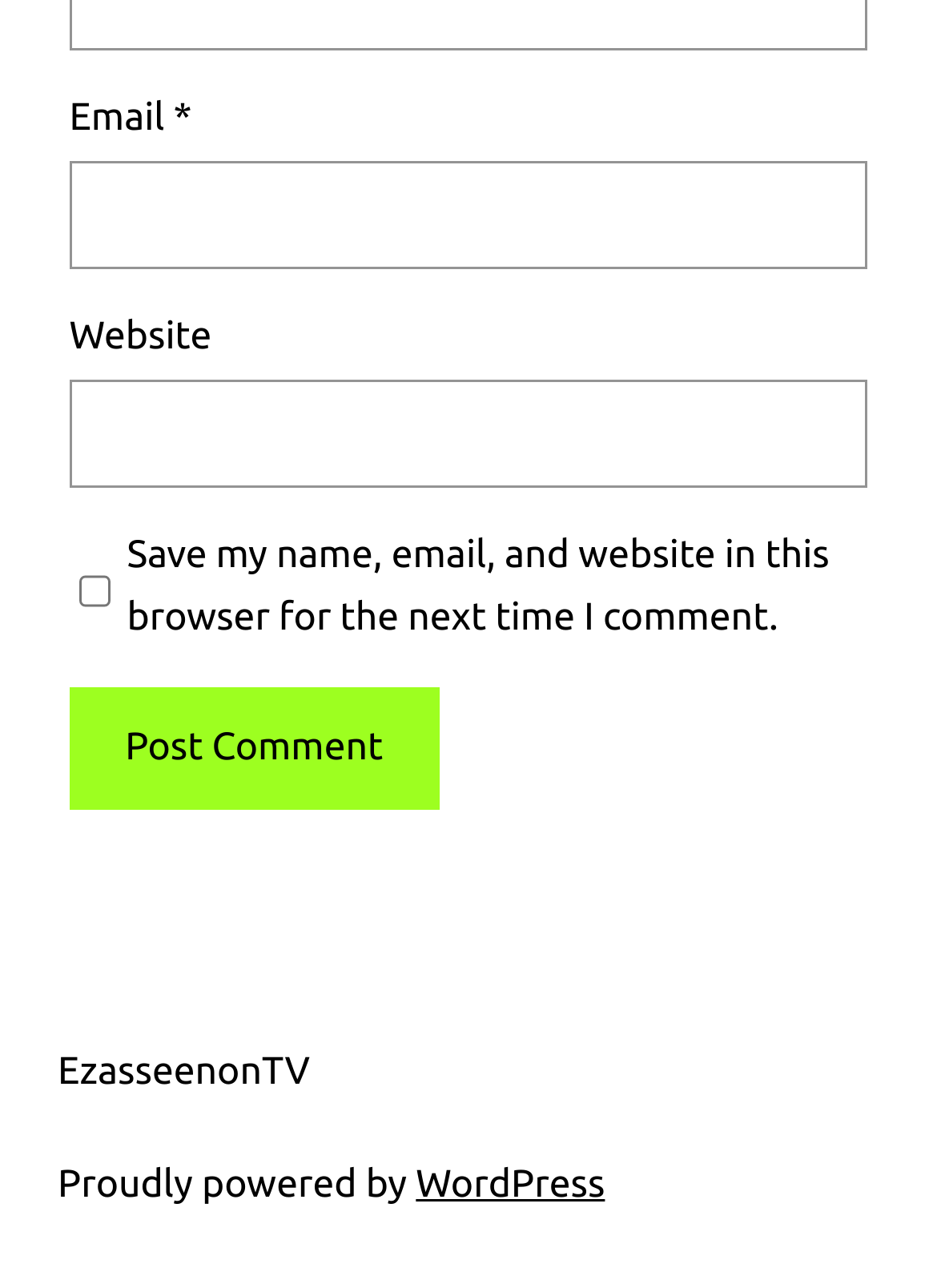How many links are present at the bottom of the page?
Your answer should be a single word or phrase derived from the screenshot.

2